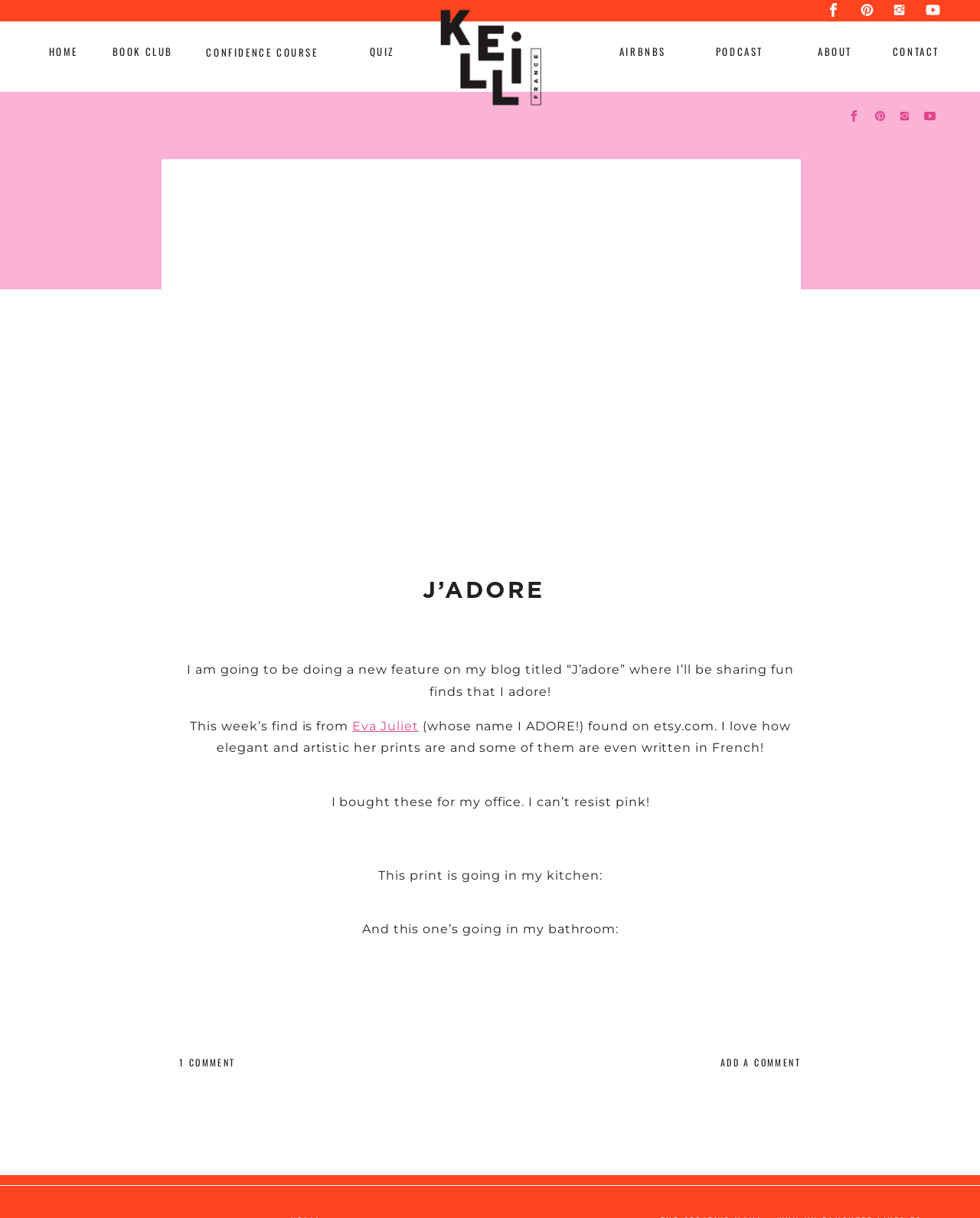Please determine the bounding box coordinates of the element's region to click for the following instruction: "View PODCAST".

[0.678, 0.038, 0.779, 0.052]